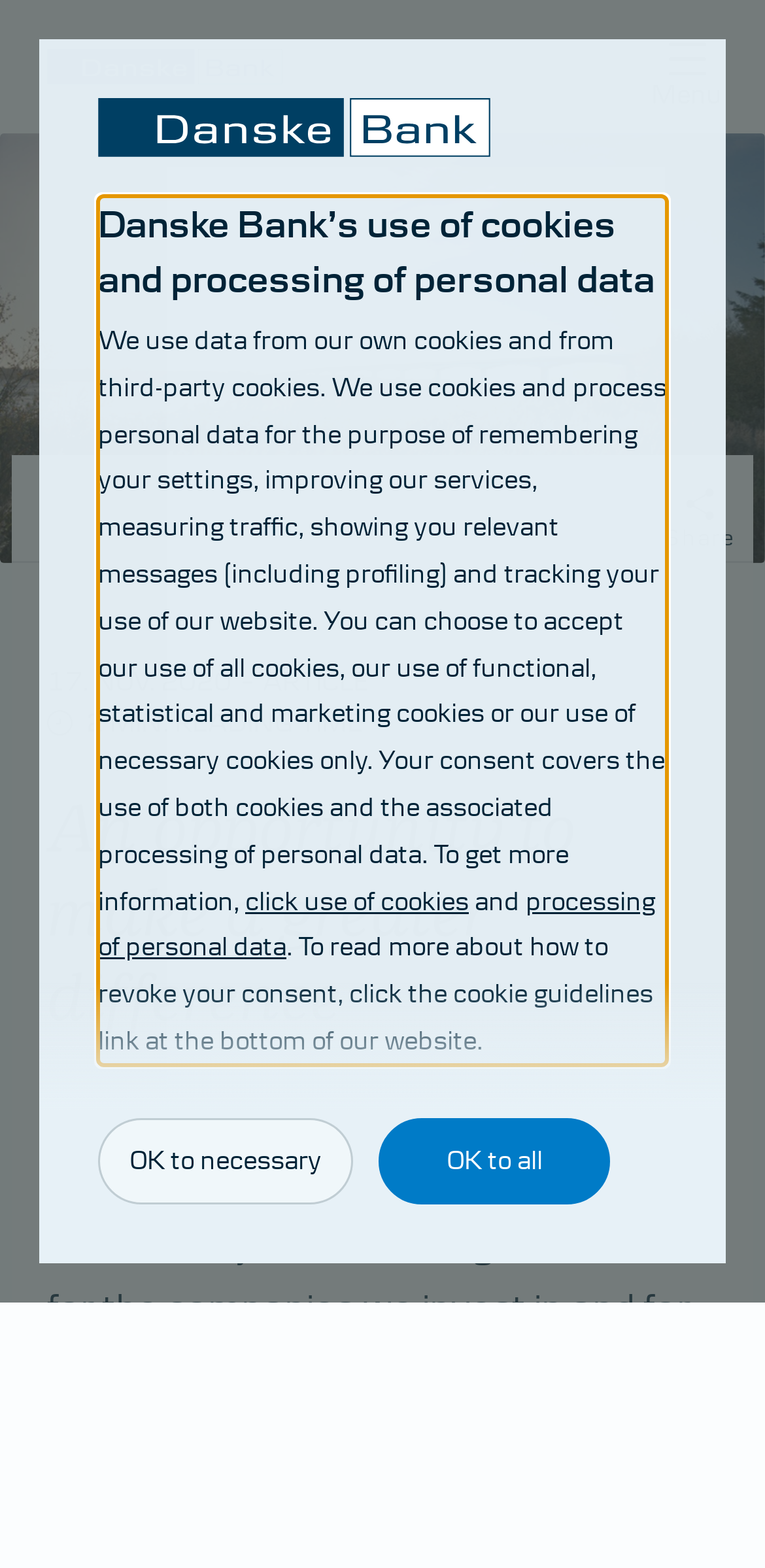Can you find the bounding box coordinates for the UI element given this description: "processing of personal data"? Provide the coordinates as four float numbers between 0 and 1: [left, top, right, bottom].

[0.128, 0.564, 0.856, 0.613]